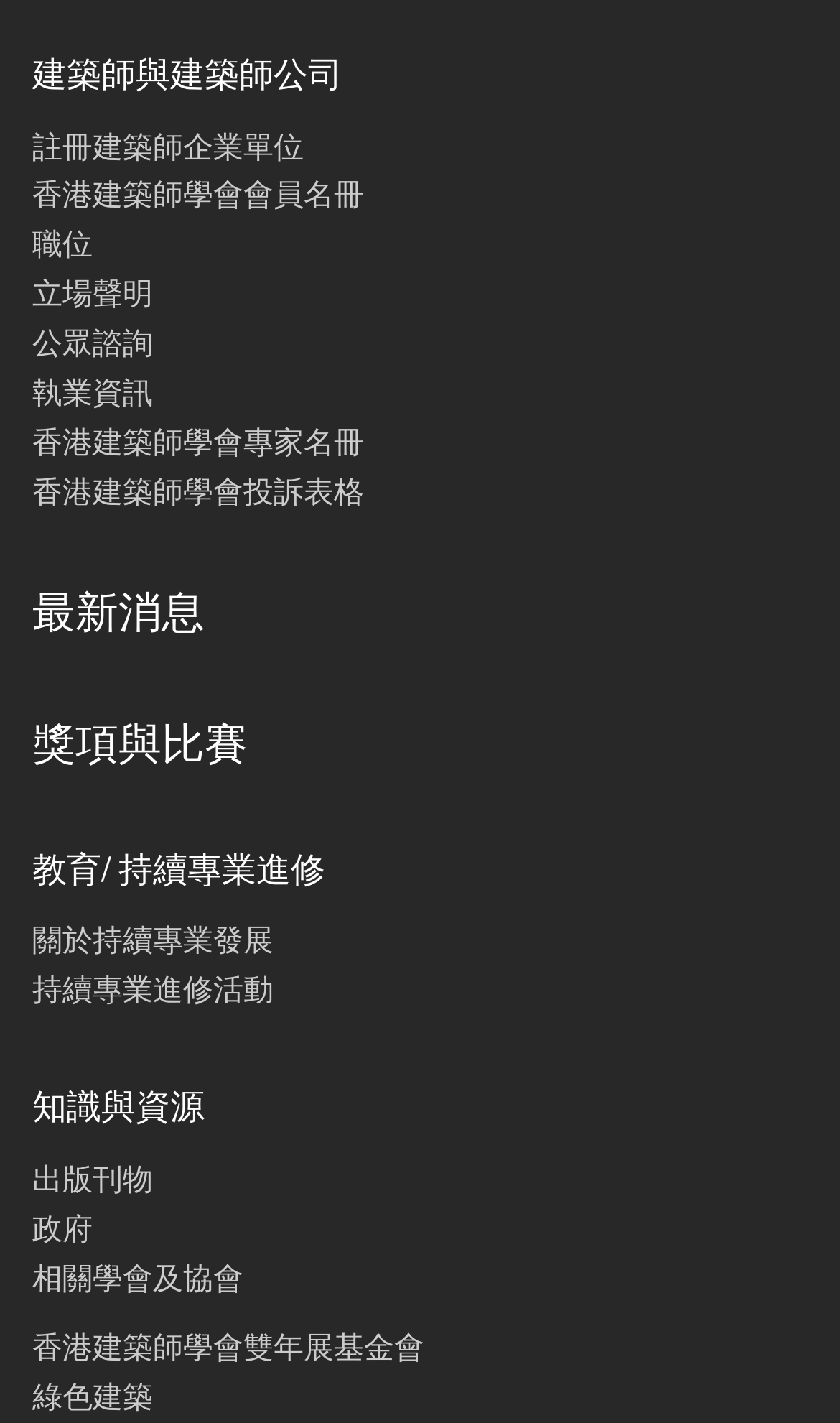What is the last link on the webpage?
Identify the answer in the screenshot and reply with a single word or phrase.

綠色建築